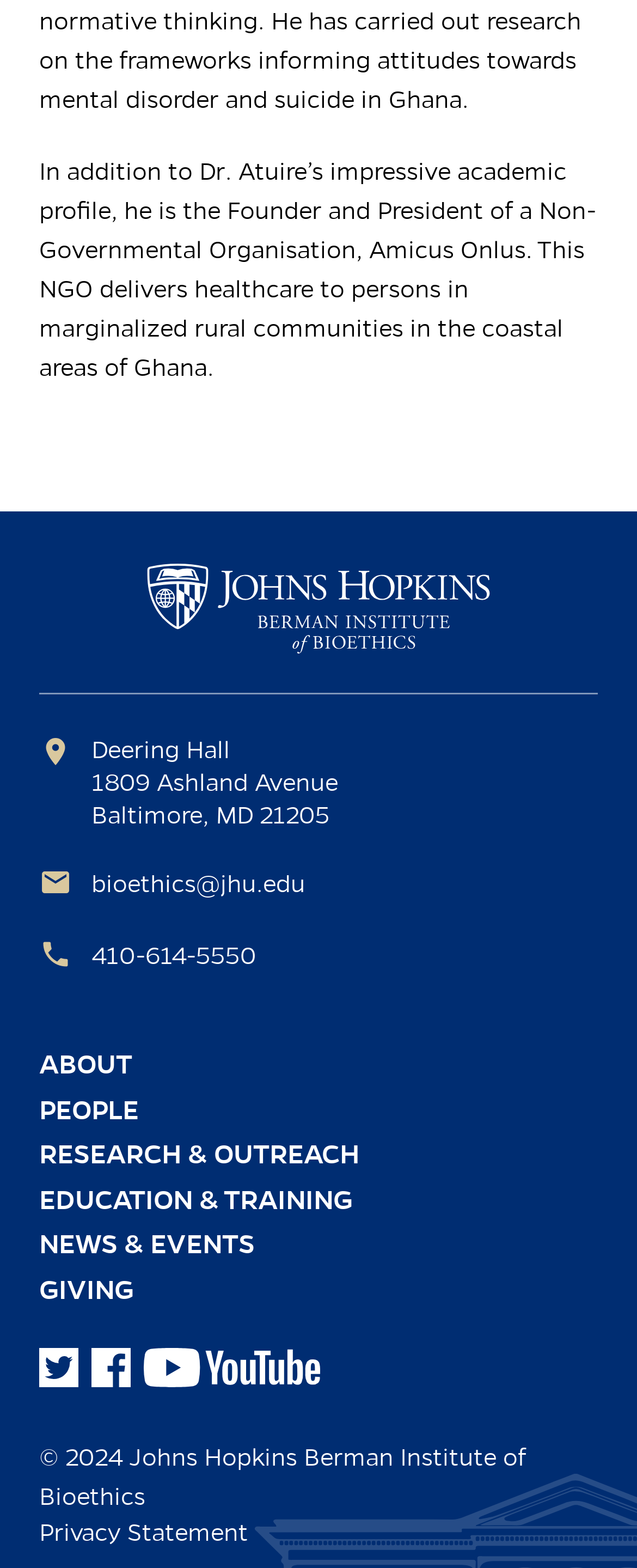Provide the bounding box coordinates of the area you need to click to execute the following instruction: "Follow on Twitter".

[0.062, 0.86, 0.123, 0.885]